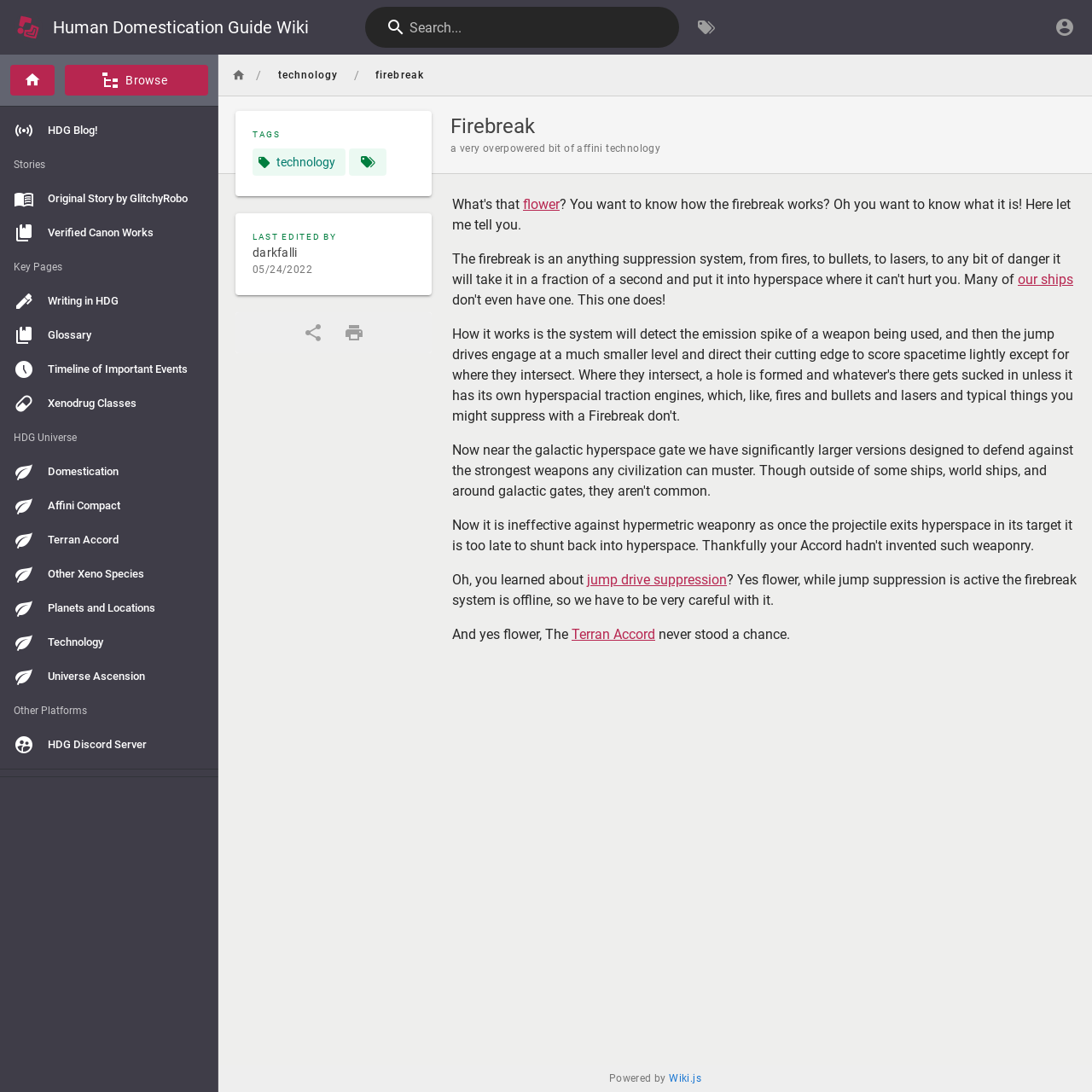Please specify the bounding box coordinates of the element that should be clicked to execute the given instruction: 'Comment on the post'. Ensure the coordinates are four float numbers between 0 and 1, expressed as [left, top, right, bottom].

None